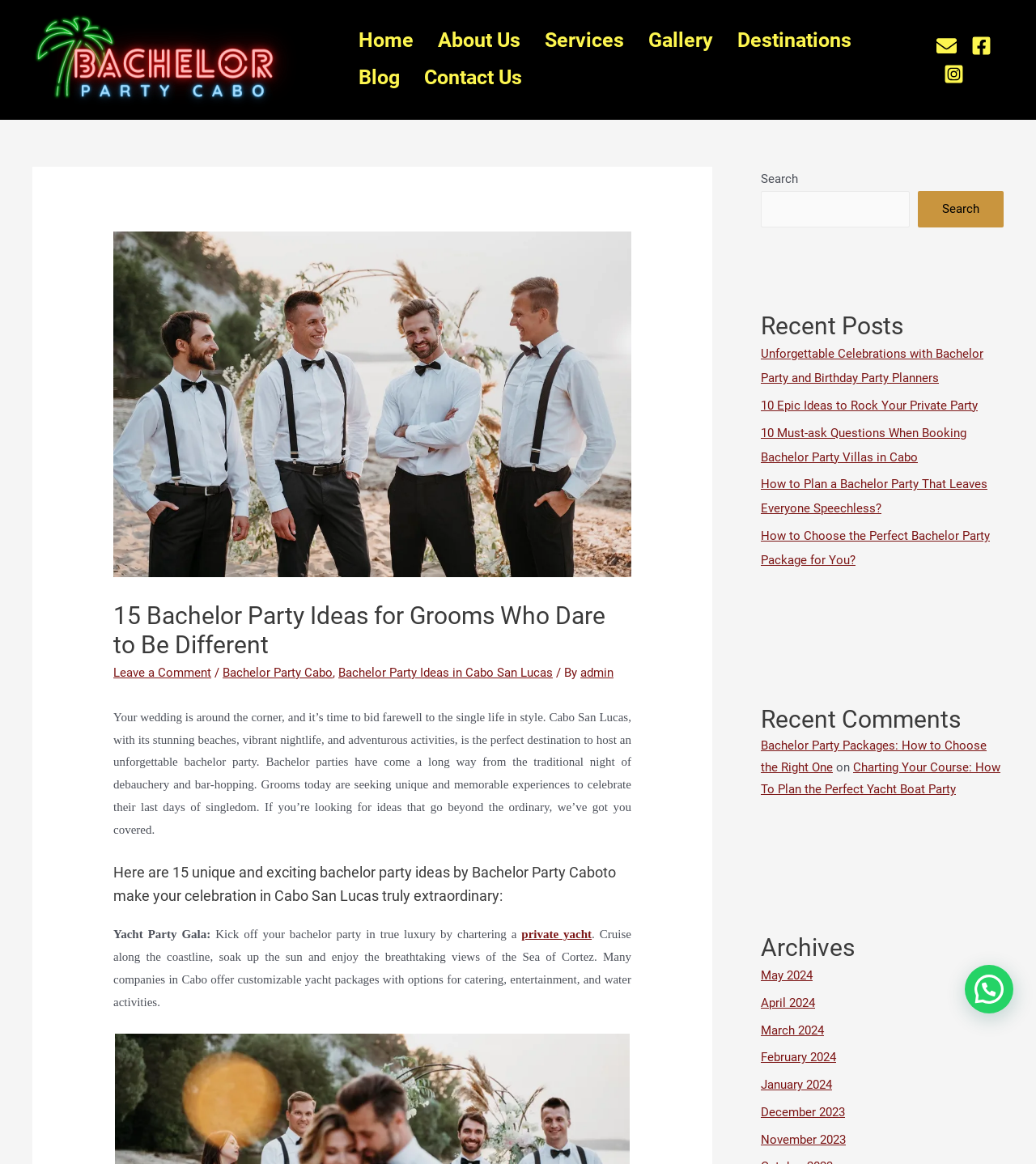Answer the following query concisely with a single word or phrase:
What is the logo of the website?

logo